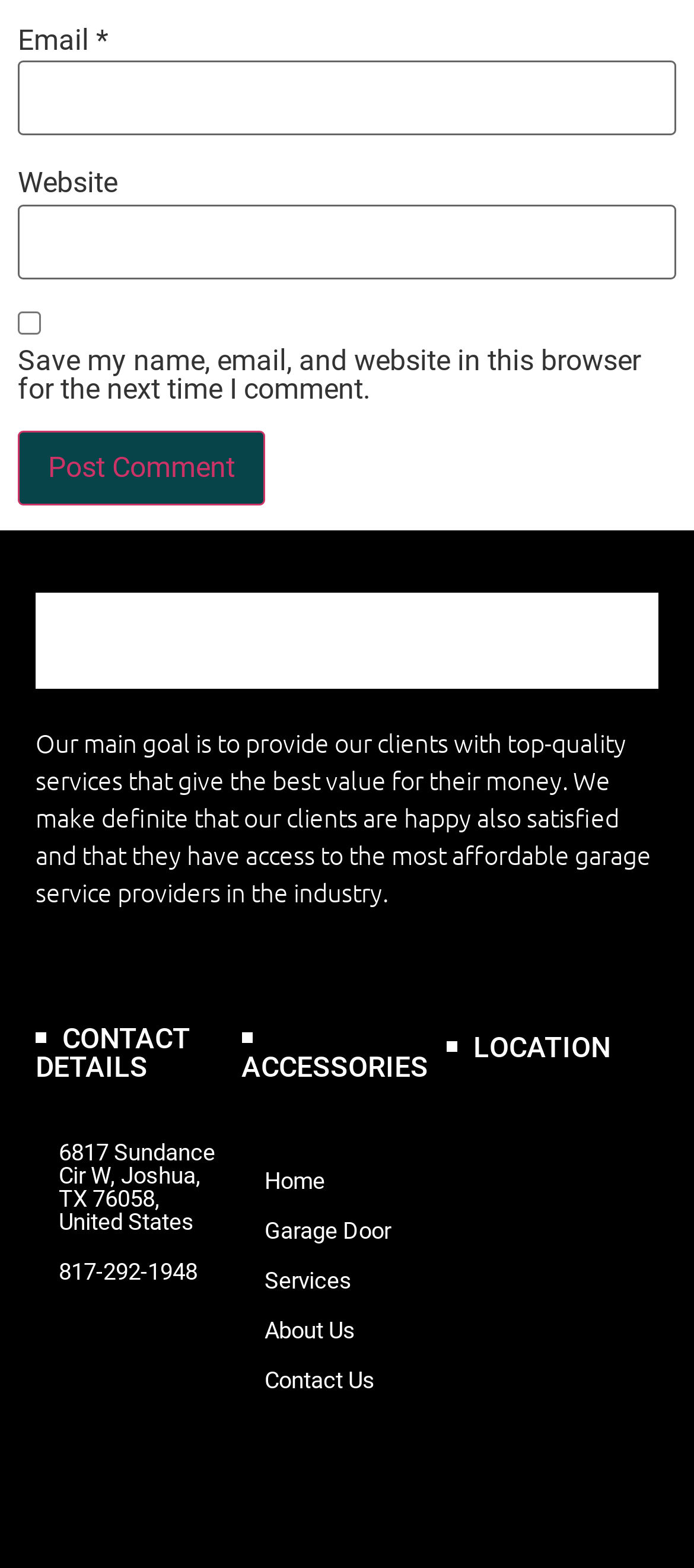Determine the bounding box coordinates of the clickable area required to perform the following instruction: "Click Post Comment". The coordinates should be represented as four float numbers between 0 and 1: [left, top, right, bottom].

[0.026, 0.274, 0.382, 0.322]